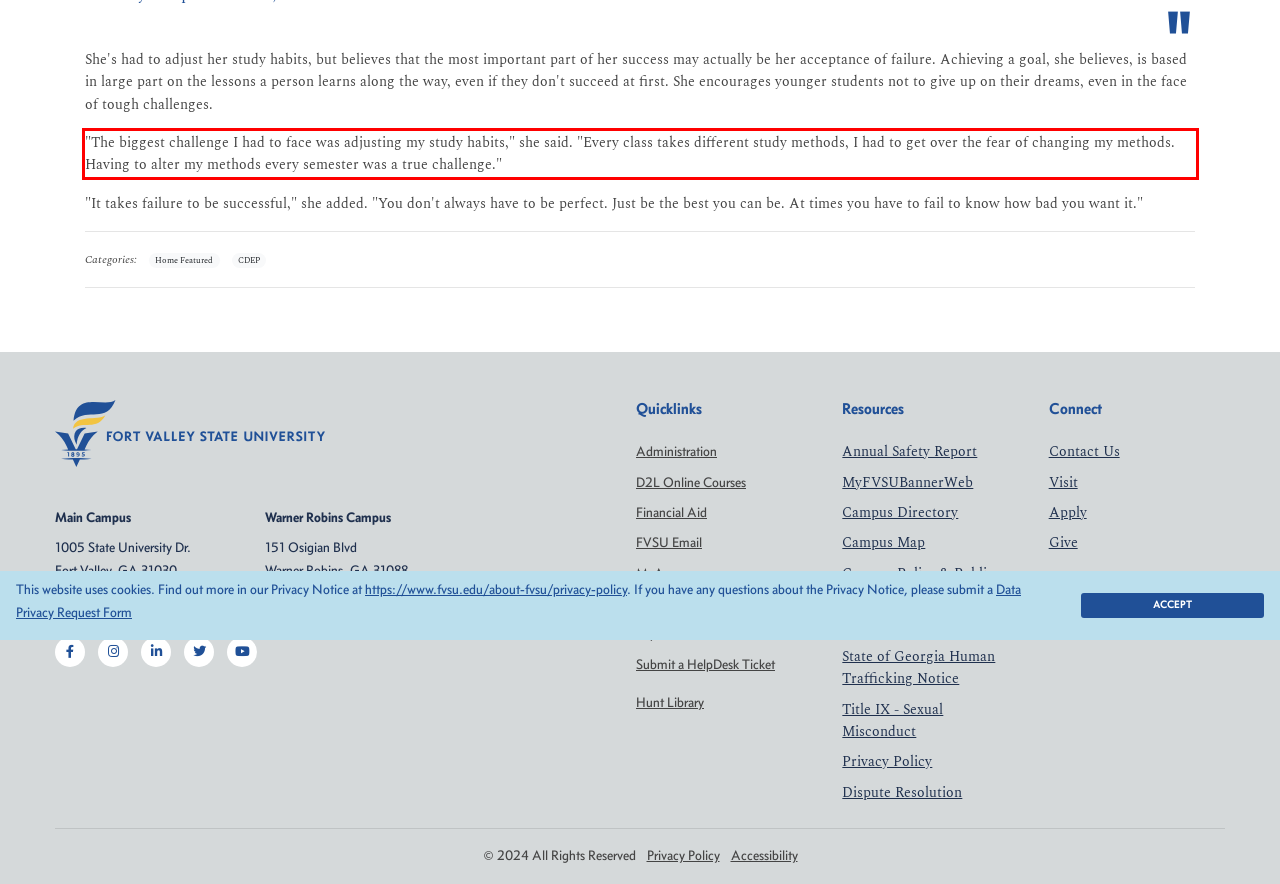Identify the text inside the red bounding box in the provided webpage screenshot and transcribe it.

"The biggest challenge I had to face was adjusting my study habits," she said. "Every class takes different study methods, I had to get over the fear of changing my methods. Having to alter my methods every semester was a true challenge."